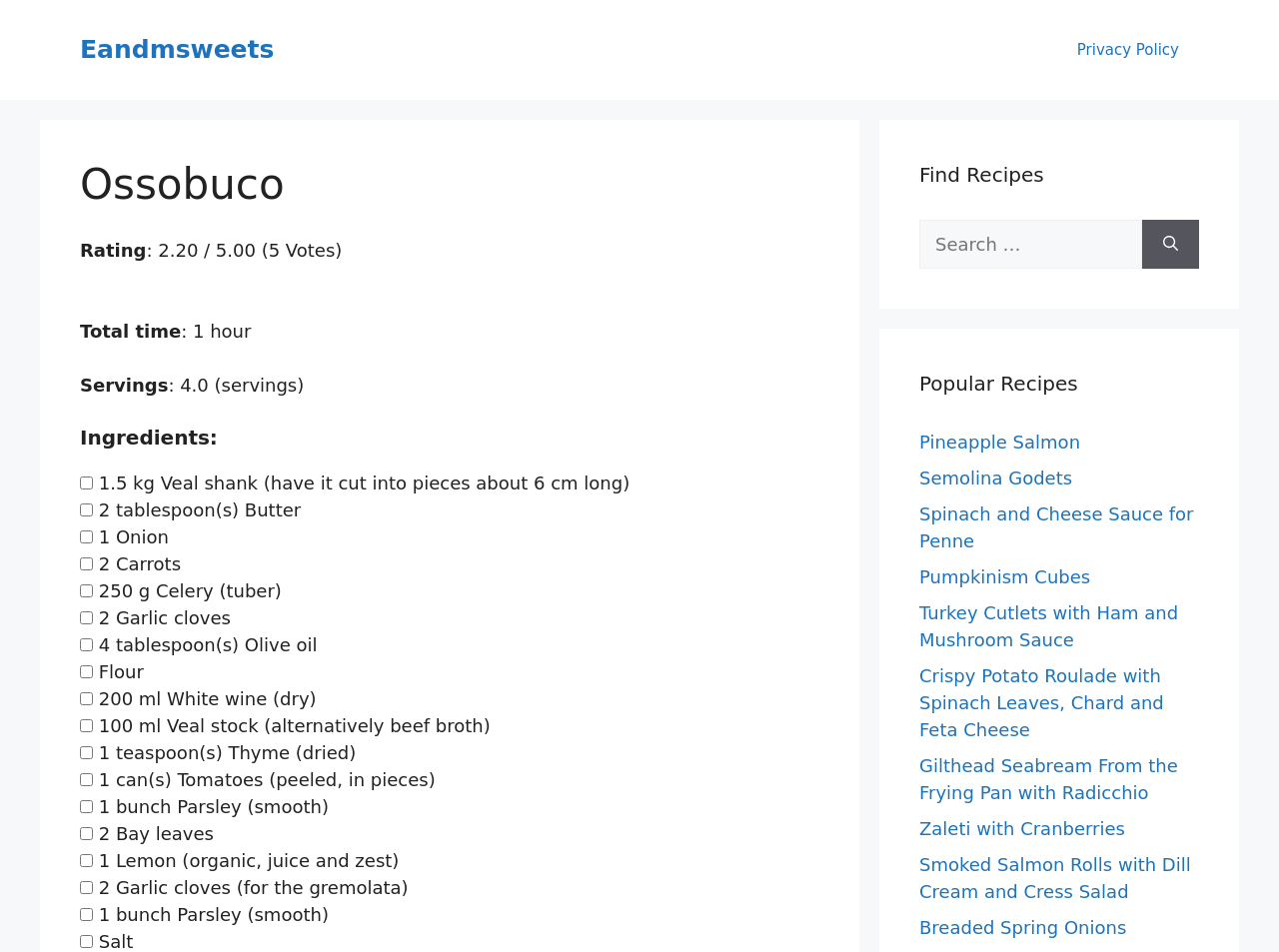Identify the bounding box coordinates of the section that should be clicked to achieve the task described: "Click the 'Search' button".

[0.893, 0.231, 0.938, 0.282]